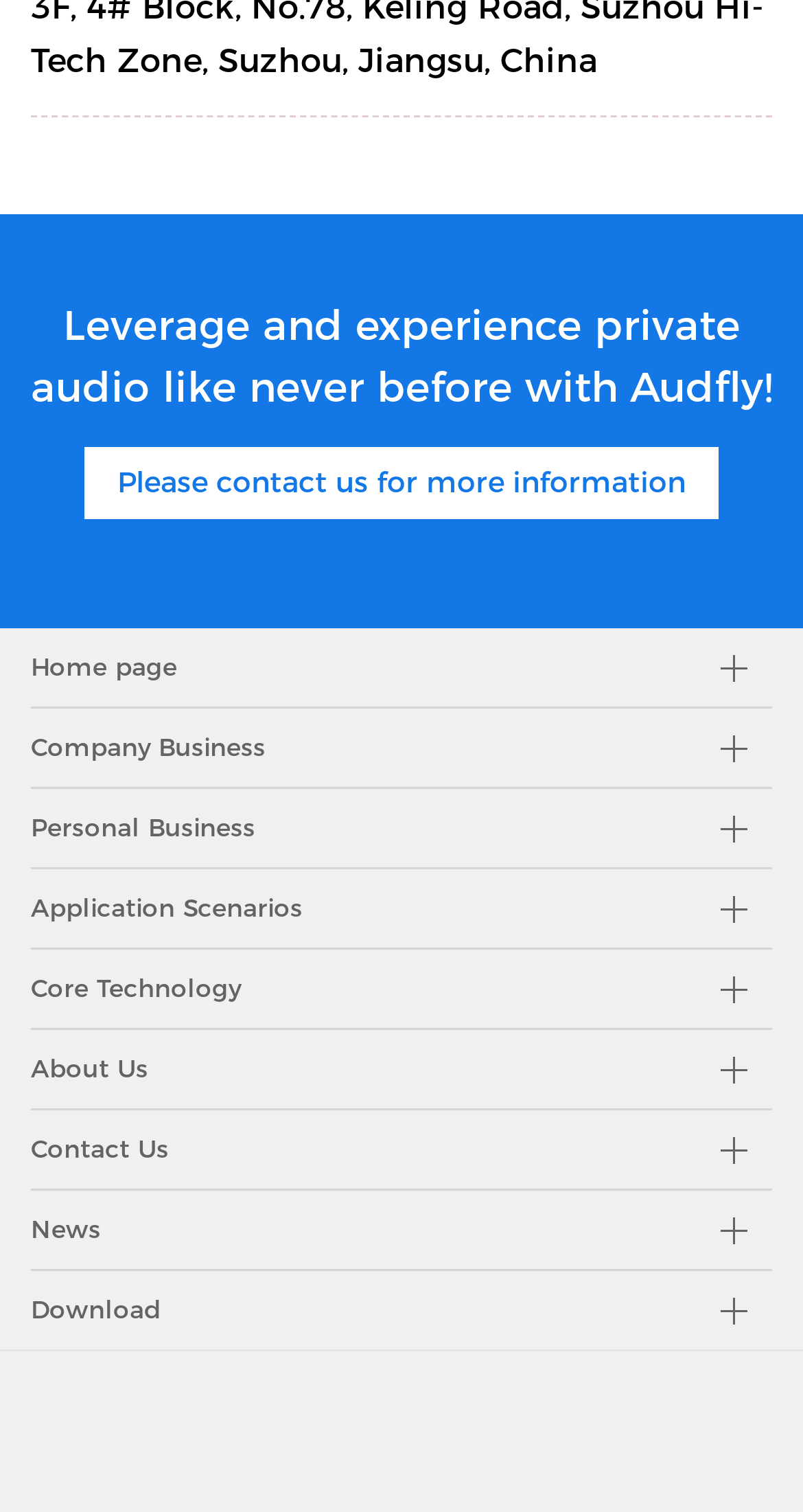Identify the bounding box coordinates for the element you need to click to achieve the following task: "Learn more about the company". The coordinates must be four float values ranging from 0 to 1, formatted as [left, top, right, bottom].

[0.038, 0.468, 0.962, 0.52]